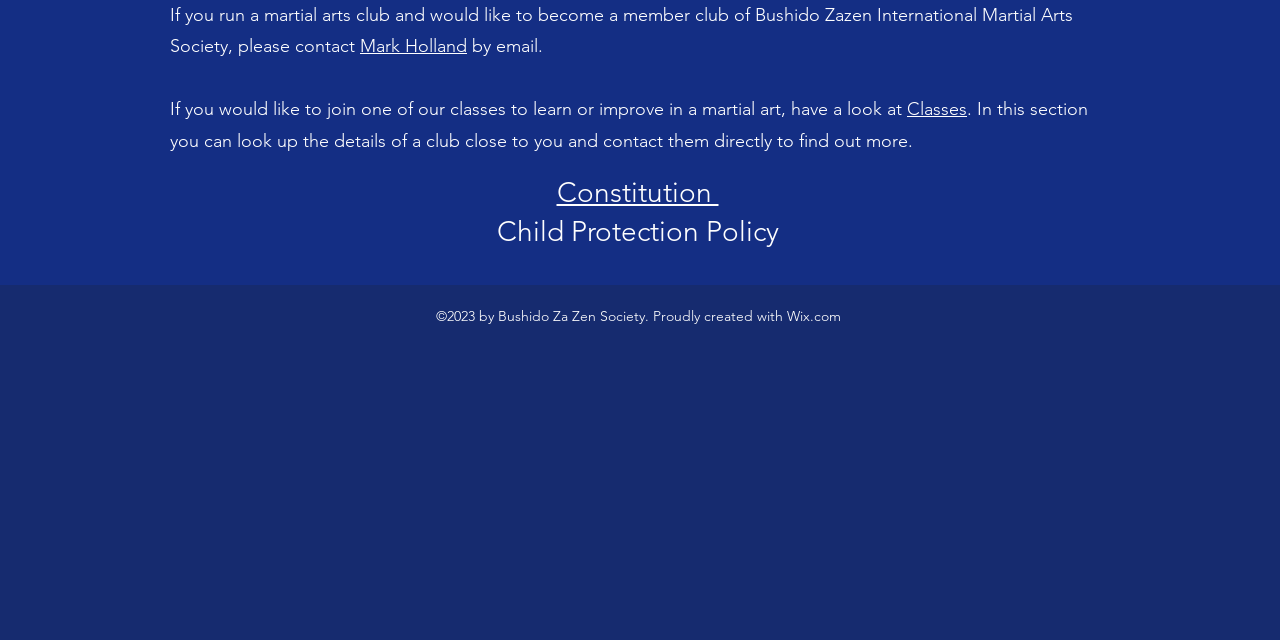Based on the element description: "Mark Holland", identify the bounding box coordinates for this UI element. The coordinates must be four float numbers between 0 and 1, listed as [left, top, right, bottom].

[0.281, 0.055, 0.365, 0.09]